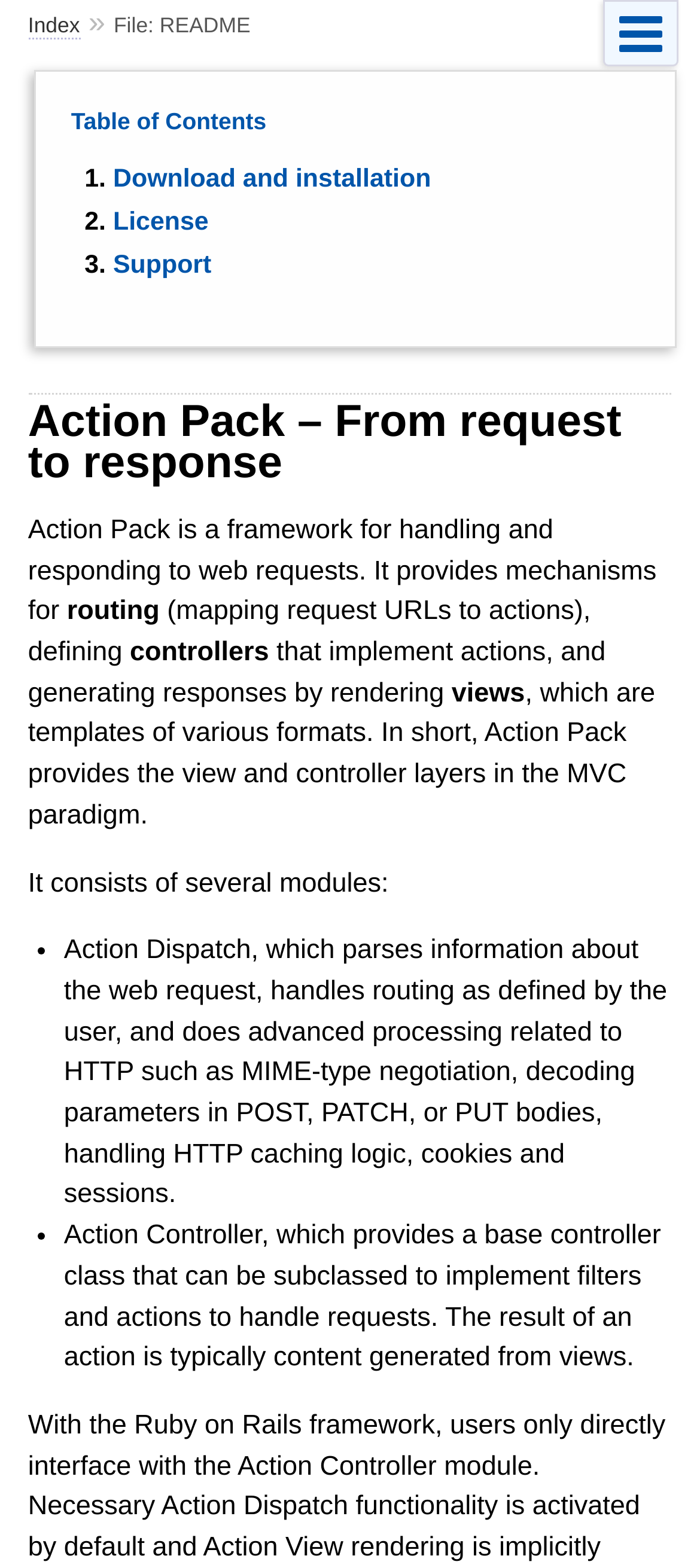What are the two main components of Action Pack?
Please ensure your answer to the question is detailed and covers all necessary aspects.

According to the webpage, Action Pack consists of several modules, including Action Dispatch, which parses information about the web request and handles routing, and Action Controller, which provides a base controller class that can be subclassed to implement filters and actions to handle requests.